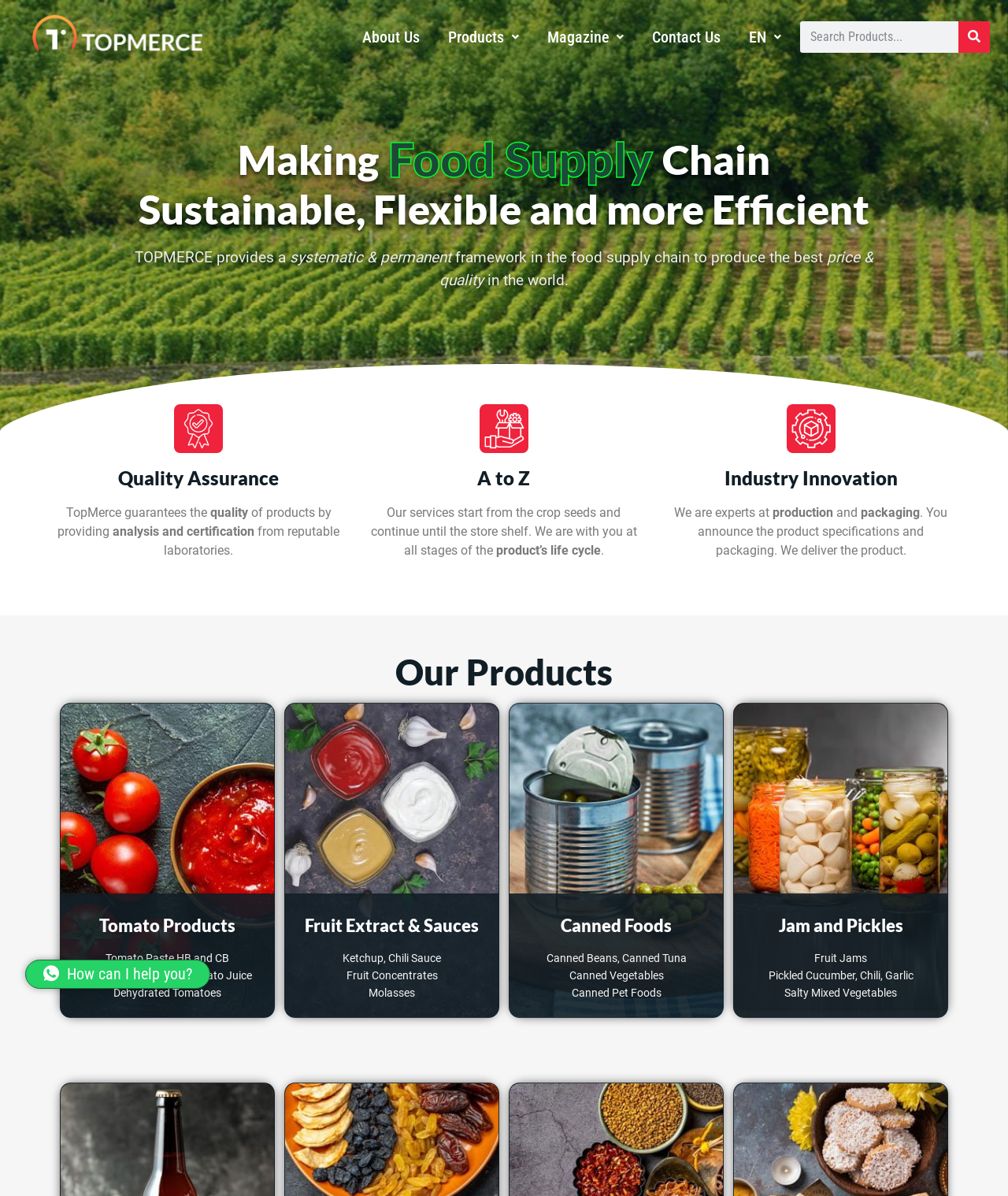Identify the bounding box coordinates of the section to be clicked to complete the task described by the following instruction: "Search for products". The coordinates should be four float numbers between 0 and 1, formatted as [left, top, right, bottom].

[0.793, 0.017, 0.982, 0.044]